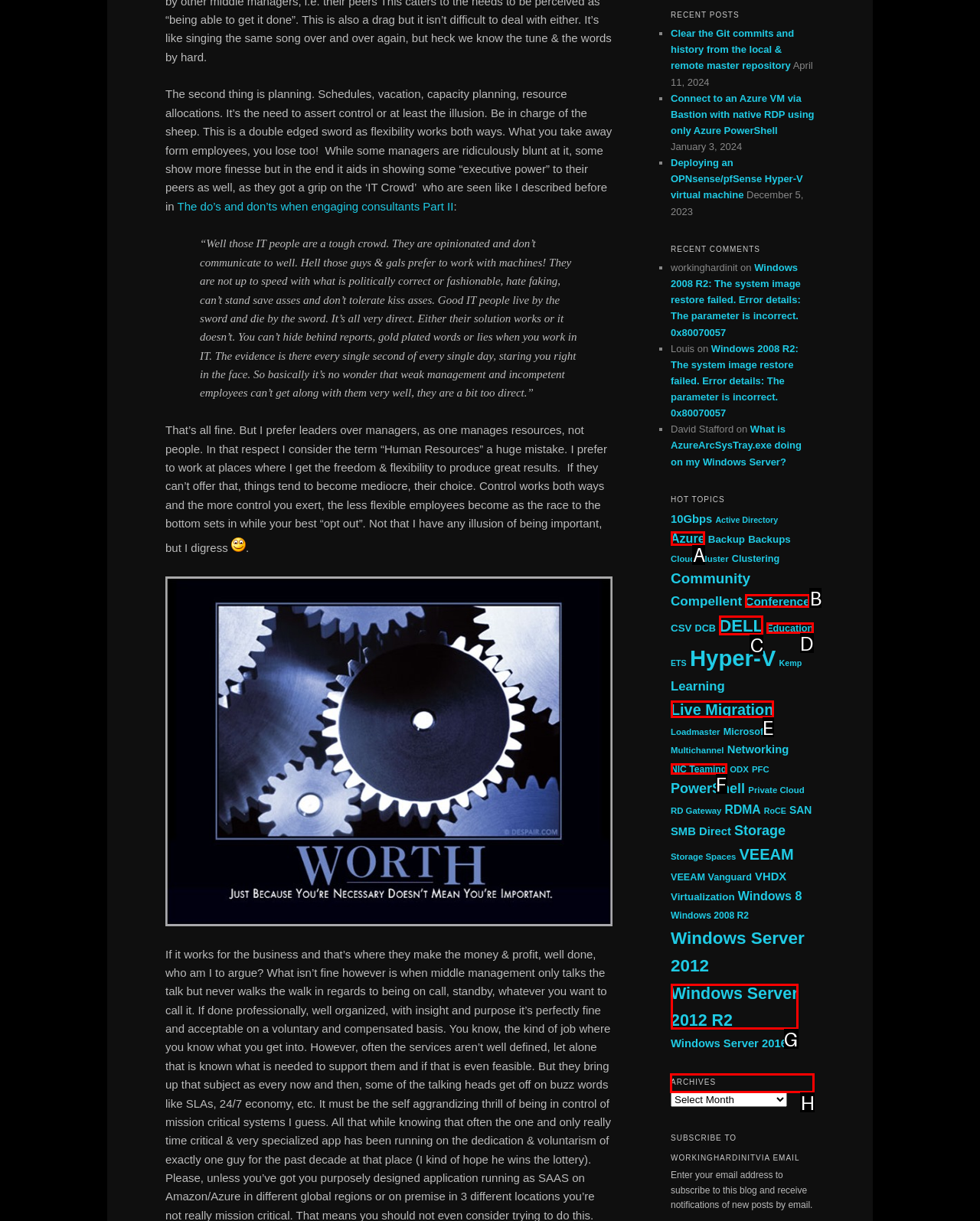Determine which HTML element to click on in order to complete the action: Explore the archive.
Reply with the letter of the selected option.

H